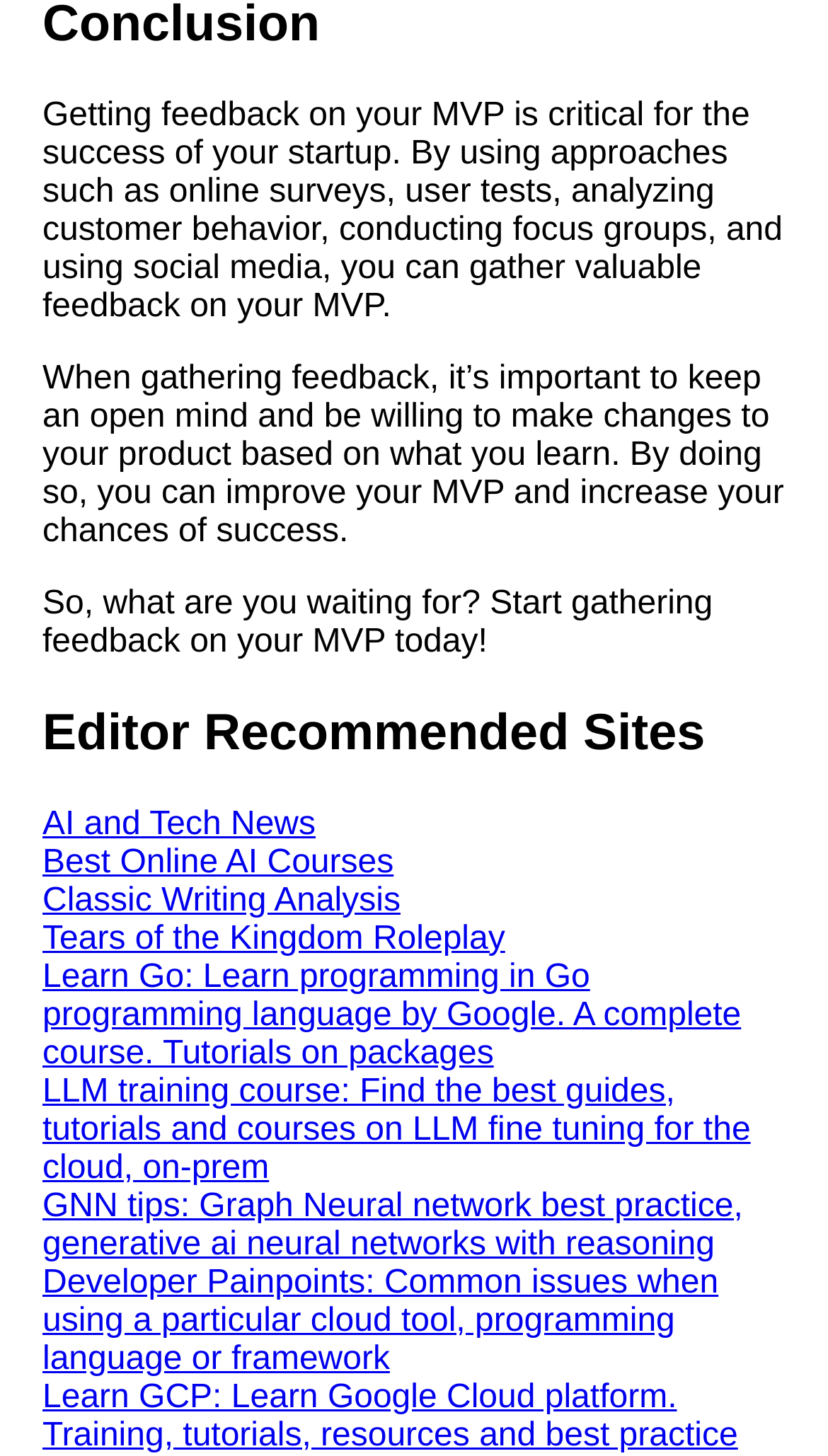Answer briefly with one word or phrase:
How many links are provided under 'Editor Recommended Sites'?

9